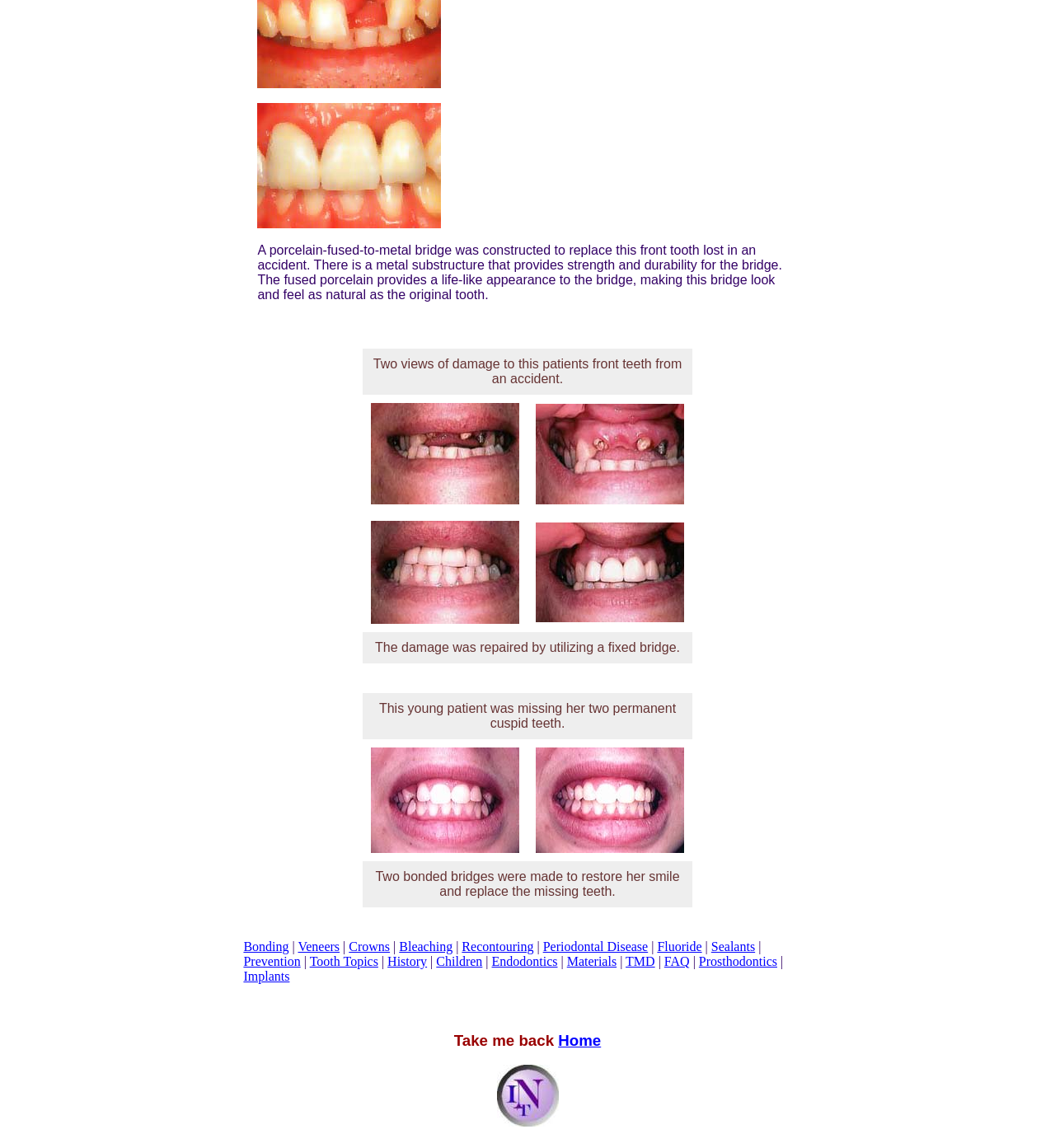Highlight the bounding box coordinates of the element you need to click to perform the following instruction: "Check news."

[0.471, 0.972, 0.529, 0.984]